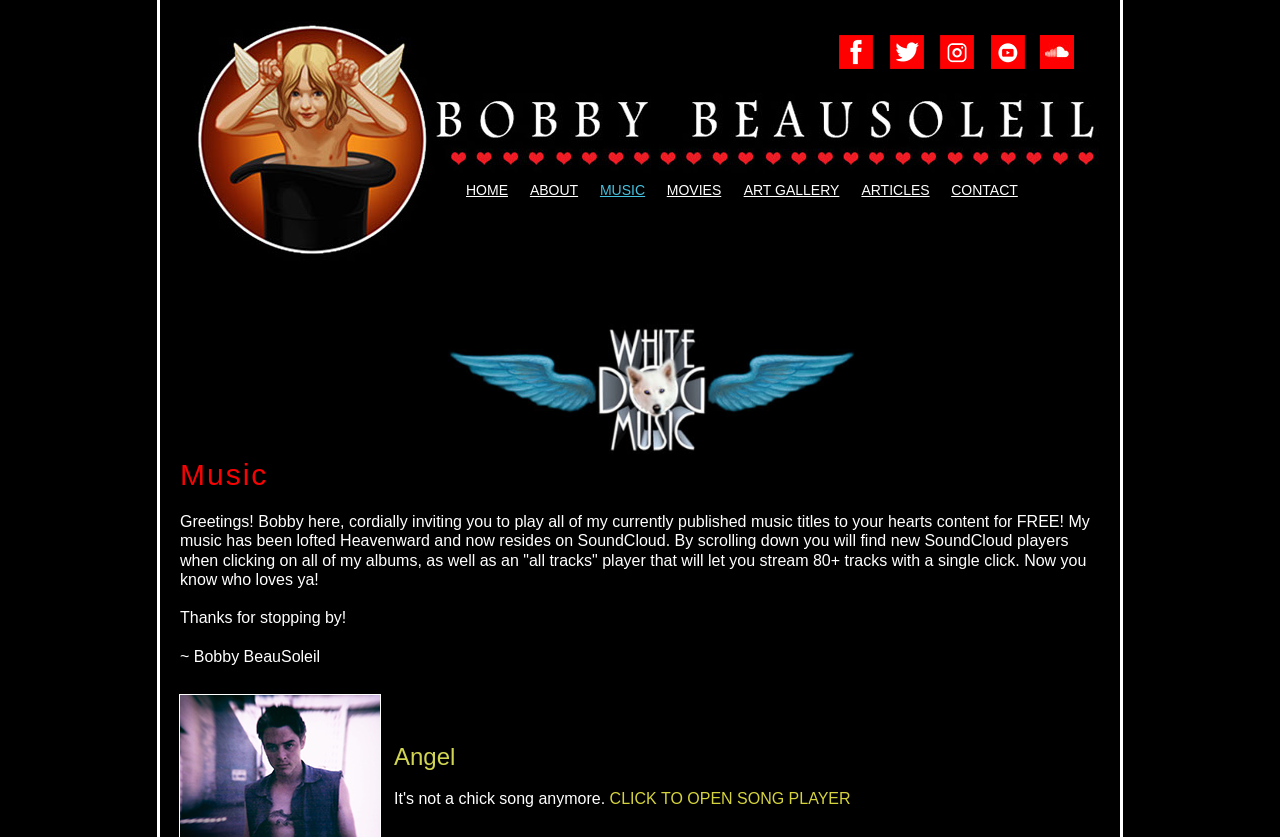What action can be taken by clicking on the 'CLICK TO OPEN SONG PLAYER' link?
Refer to the image and provide a thorough answer to the question.

The link 'CLICK TO OPEN SONG PLAYER' suggests that clicking on it will open a song player, allowing users to listen to the song.